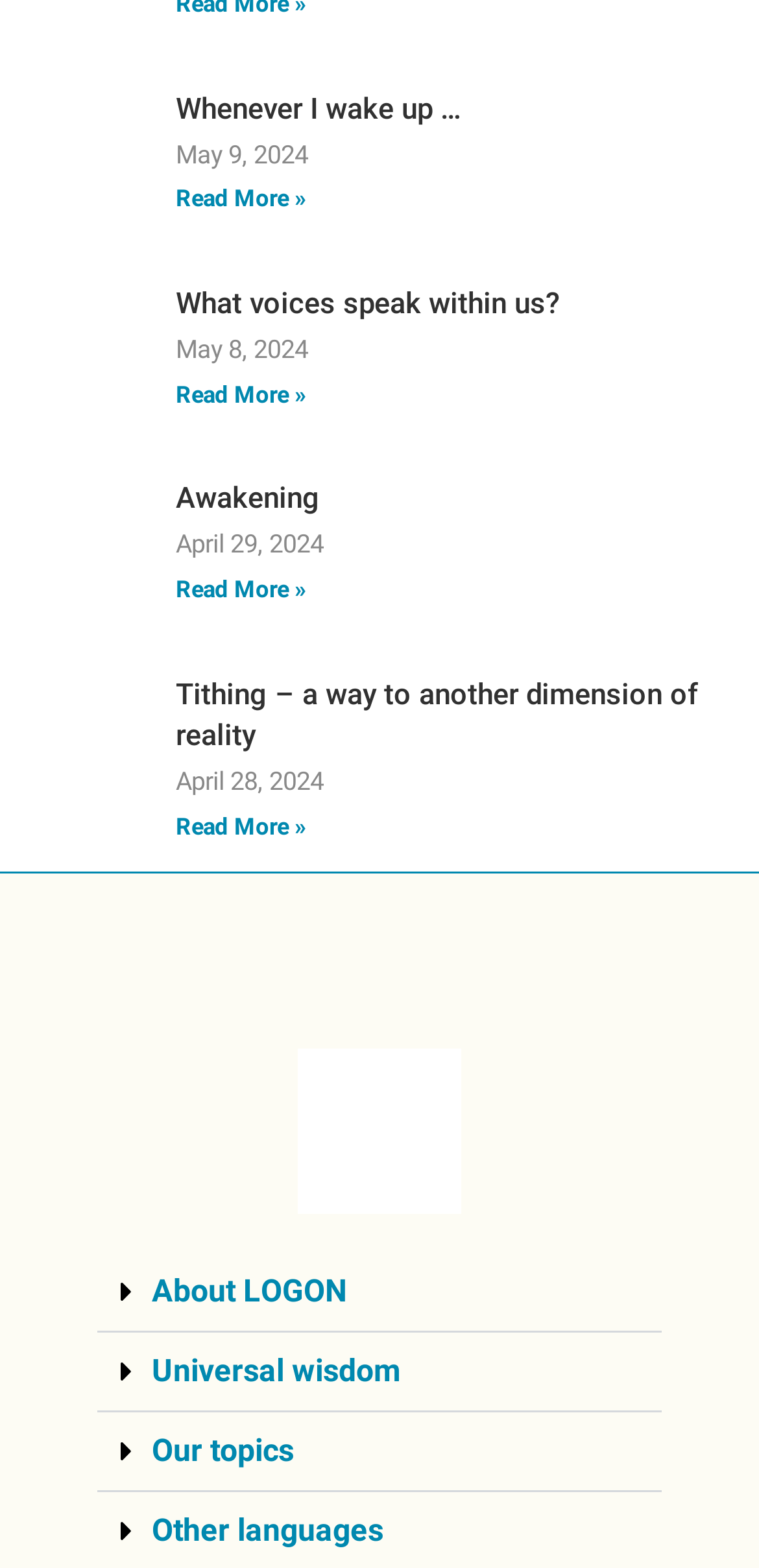Select the bounding box coordinates of the element I need to click to carry out the following instruction: "Read more about What voices speak within us?".

[0.232, 0.243, 0.403, 0.26]